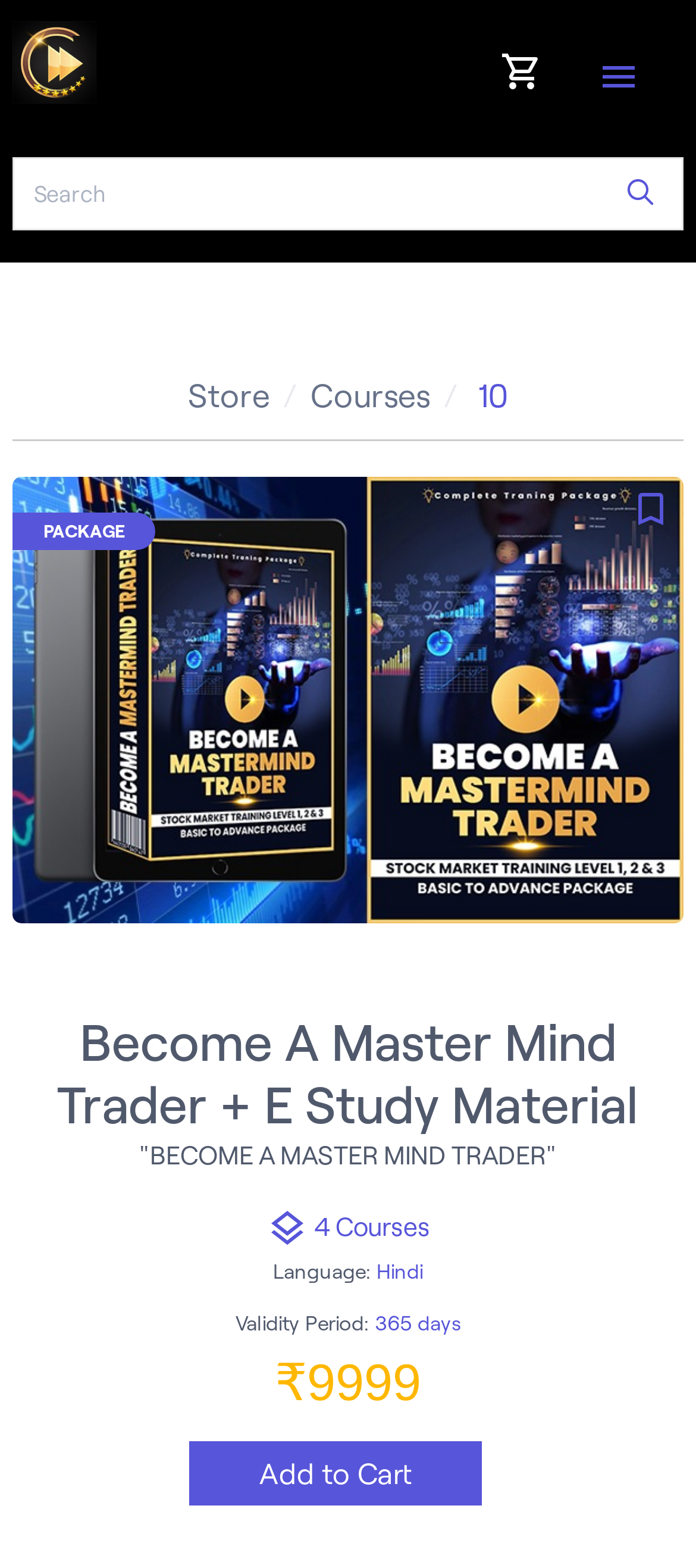Can you pinpoint the bounding box coordinates for the clickable element required for this instruction: "search for something"? The coordinates should be four float numbers between 0 and 1, i.e., [left, top, right, bottom].

[0.018, 0.1, 0.982, 0.147]